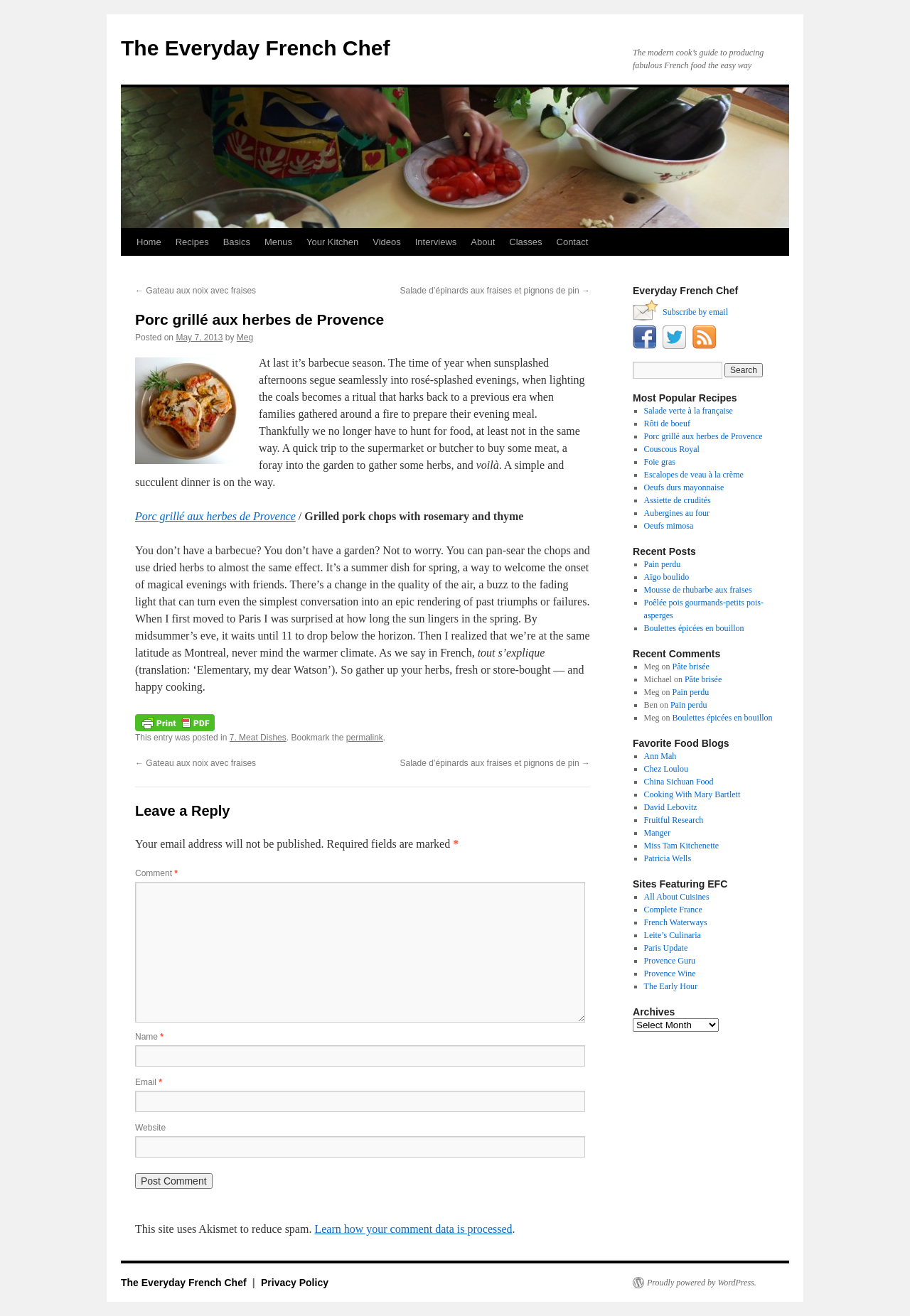Locate the bounding box coordinates of the area where you should click to accomplish the instruction: "Search for a recipe".

[0.695, 0.275, 0.794, 0.288]